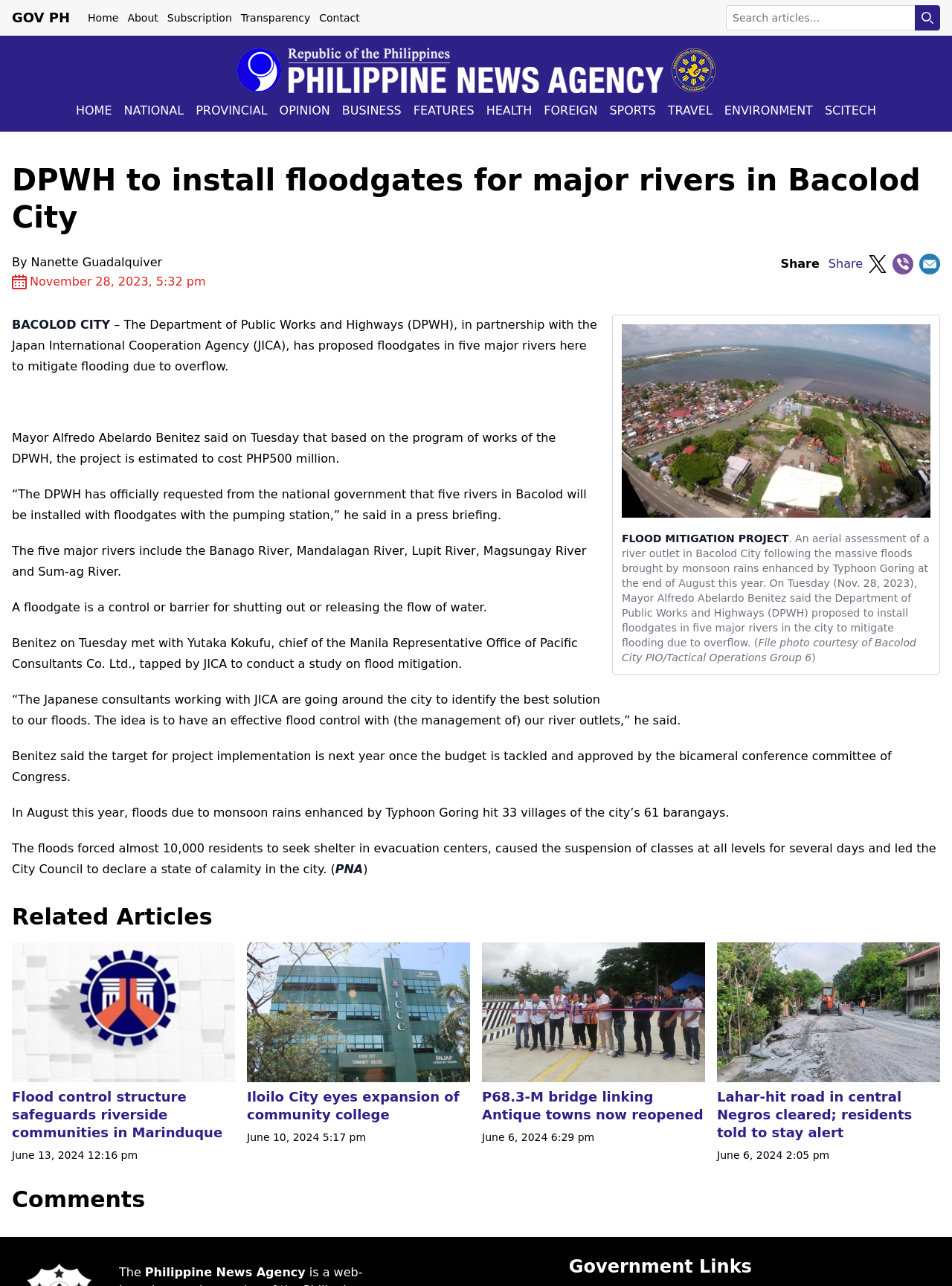What is the purpose of the floodgates?
Carefully analyze the image and provide a thorough answer to the question.

According to the article, the floodgates are proposed to mitigate flooding due to overflow in Bacolod City. A floodgate is a control or barrier for shutting out or releasing the flow of water.